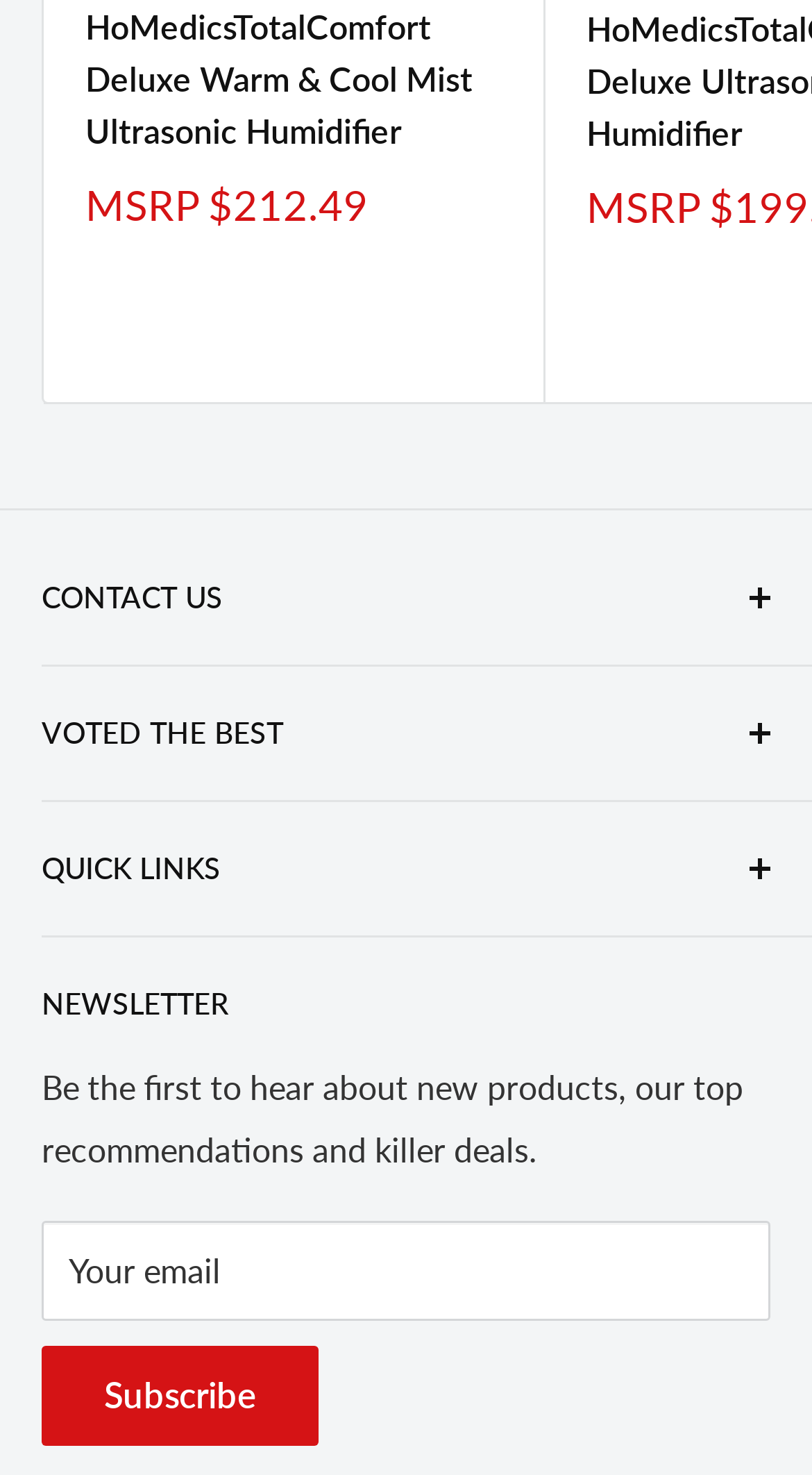What is the name of the humidifier product?
From the details in the image, answer the question comprehensively.

The name of the humidifier product can be found in the link element with the text 'HoMedicsTotalComfort Deluxe Warm & Cool Mist Ultrasonic Humidifier' at the top of the webpage.